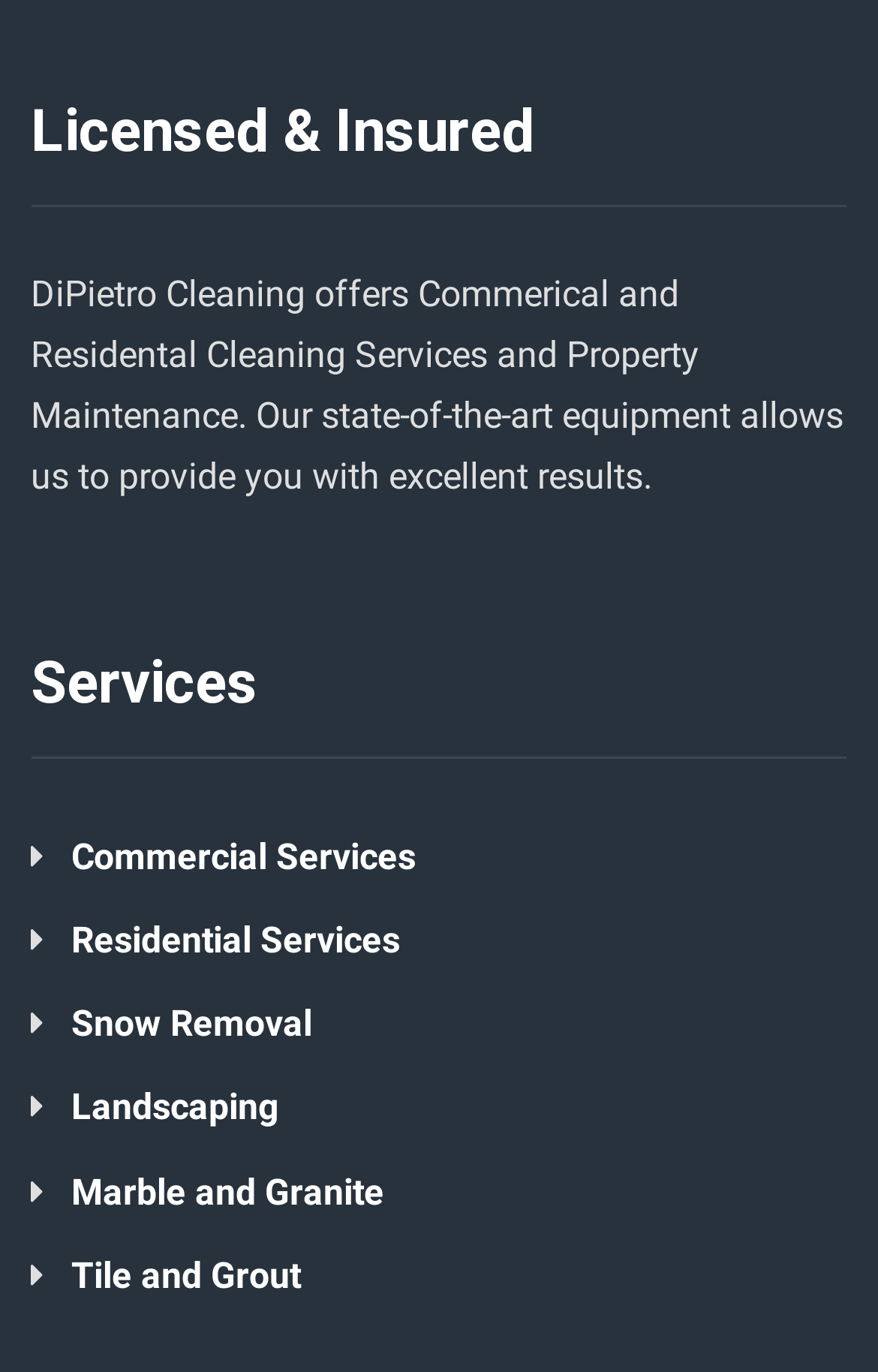What is the company name mentioned on the webpage?
Give a detailed and exhaustive answer to the question.

The company name is mentioned in the StaticText element, which describes the company's services and equipment.